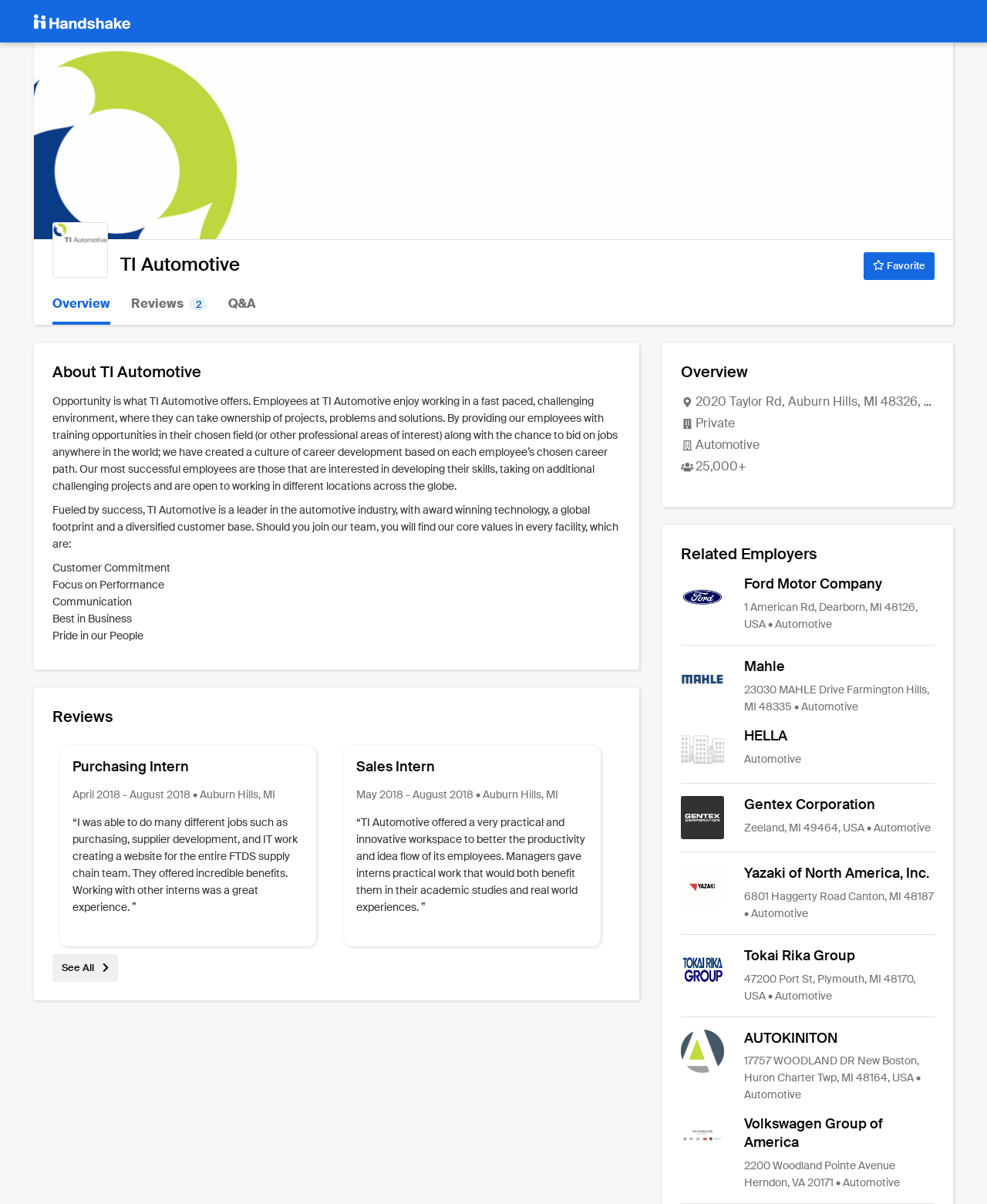Show the bounding box coordinates for the HTML element described as: "Our Team".

None